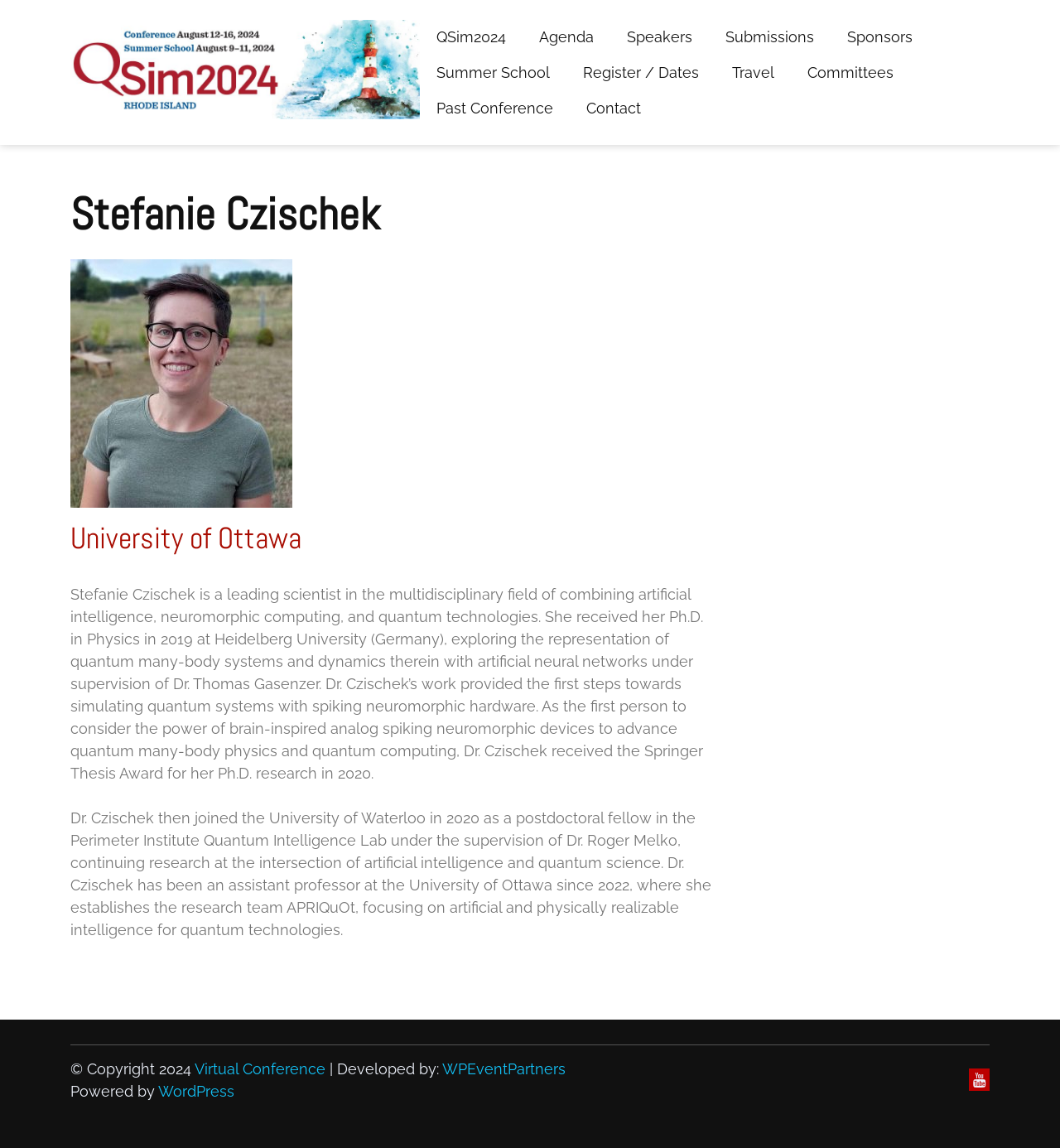Can you find the bounding box coordinates of the area I should click to execute the following instruction: "Go to the Summer School page"?

[0.396, 0.048, 0.534, 0.079]